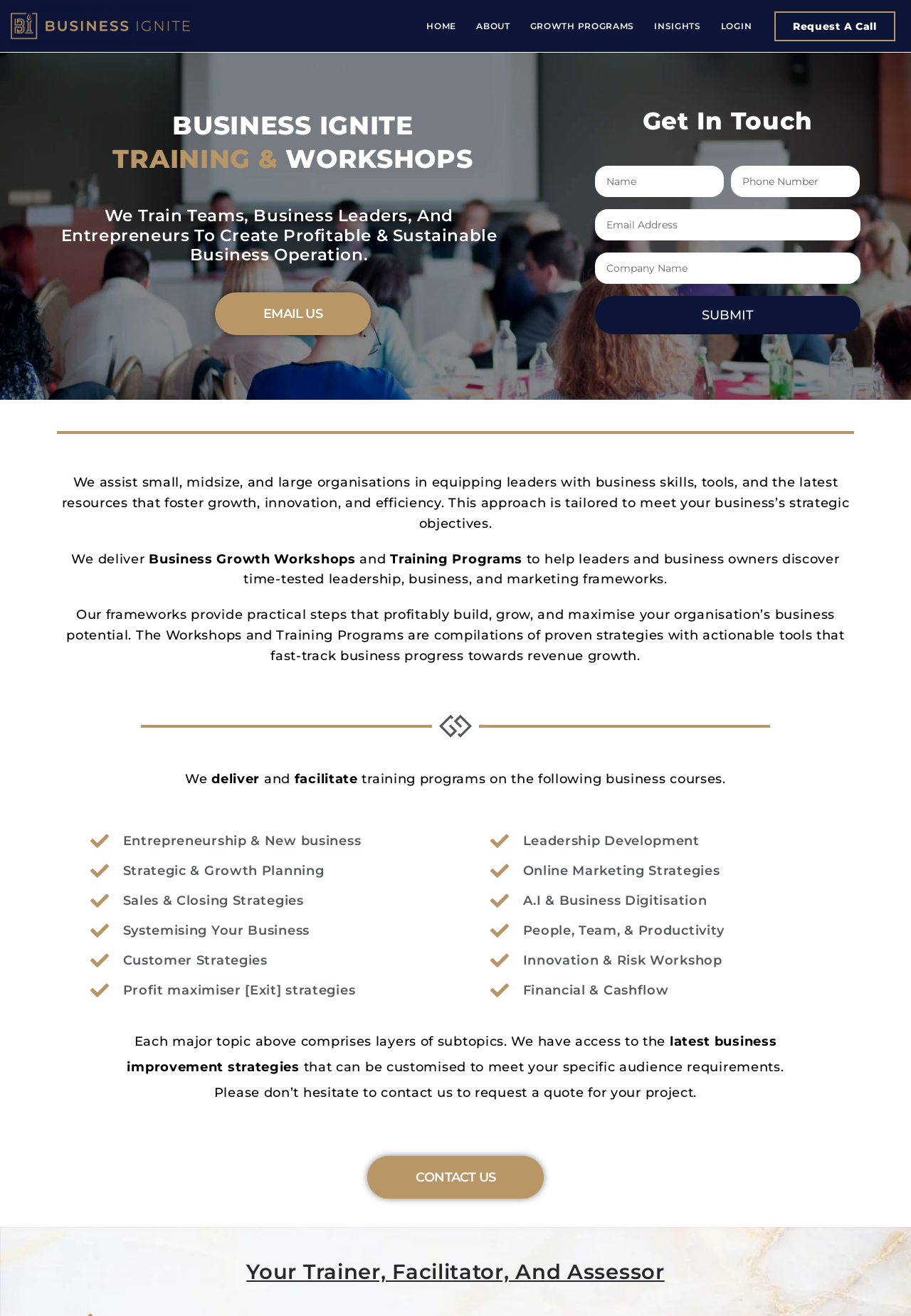Deliver a detailed narrative of the webpage's visual and textual elements.

This webpage is about Business Ignite's Training & Workshops, which empower people to build, grow, and strategize their businesses for optimum growth. 

At the top left corner, there is a logo image and a link to the homepage. Next to it, there are five navigation links: HOME, ABOUT, GROWTH PROGRAMS, INSIGHTS, and LOGIN. On the top right corner, there is a call-to-action link "Request A Call". 

Below the navigation links, there are two headings that introduce Business Ignite's training and workshops. The first heading is "BUSINESS IGNITE TRAINING & WORKSHOPS", and the second heading explains the purpose of the training, which is to create profitable and sustainable business operations.

On the left side of the page, there is a section to get in touch with Business Ignite. It includes a heading "Get In Touch", followed by four text boxes to input name, phone number, email, and company name, and a submit button.

On the right side of the page, there is a section that describes the services offered by Business Ignite. It explains that they assist small, midsize, and large organizations in equipping leaders with business skills, tools, and resources that foster growth, innovation, and efficiency. 

Below this section, there are several paragraphs of text that describe the business growth workshops and training programs offered by Business Ignite. These programs are designed to help leaders and business owners discover time-tested leadership, business, and marketing frameworks that can be customized to meet specific audience requirements.

Further down the page, there is a list of business courses offered by Business Ignite, including Entrepreneurship & New business, Strategic & Growth Planning, Sales & Closing Strategies, and more. 

At the bottom of the page, there is a section that introduces the trainer, facilitator, and assessor, and a link to contact Business Ignite to request a quote for a project.